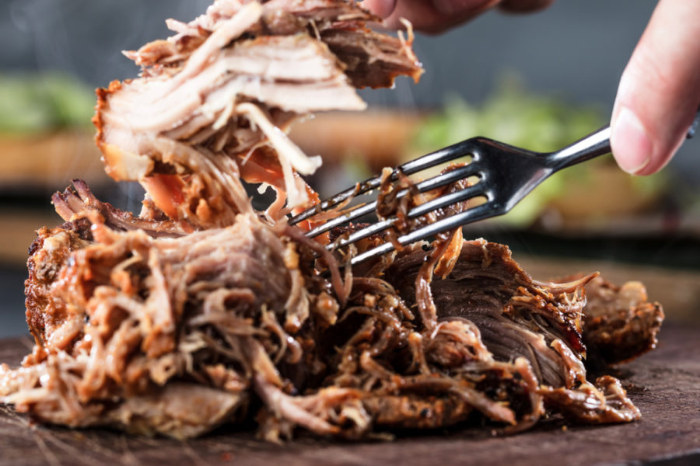How much raw pork is recommended for 12 guests?
Refer to the image and provide a detailed answer to the question.

According to the surrounding text, it is recommended to purchase approximately 8 pounds of raw pork to achieve the desired cooked weight of 4 pounds for 12 guests.